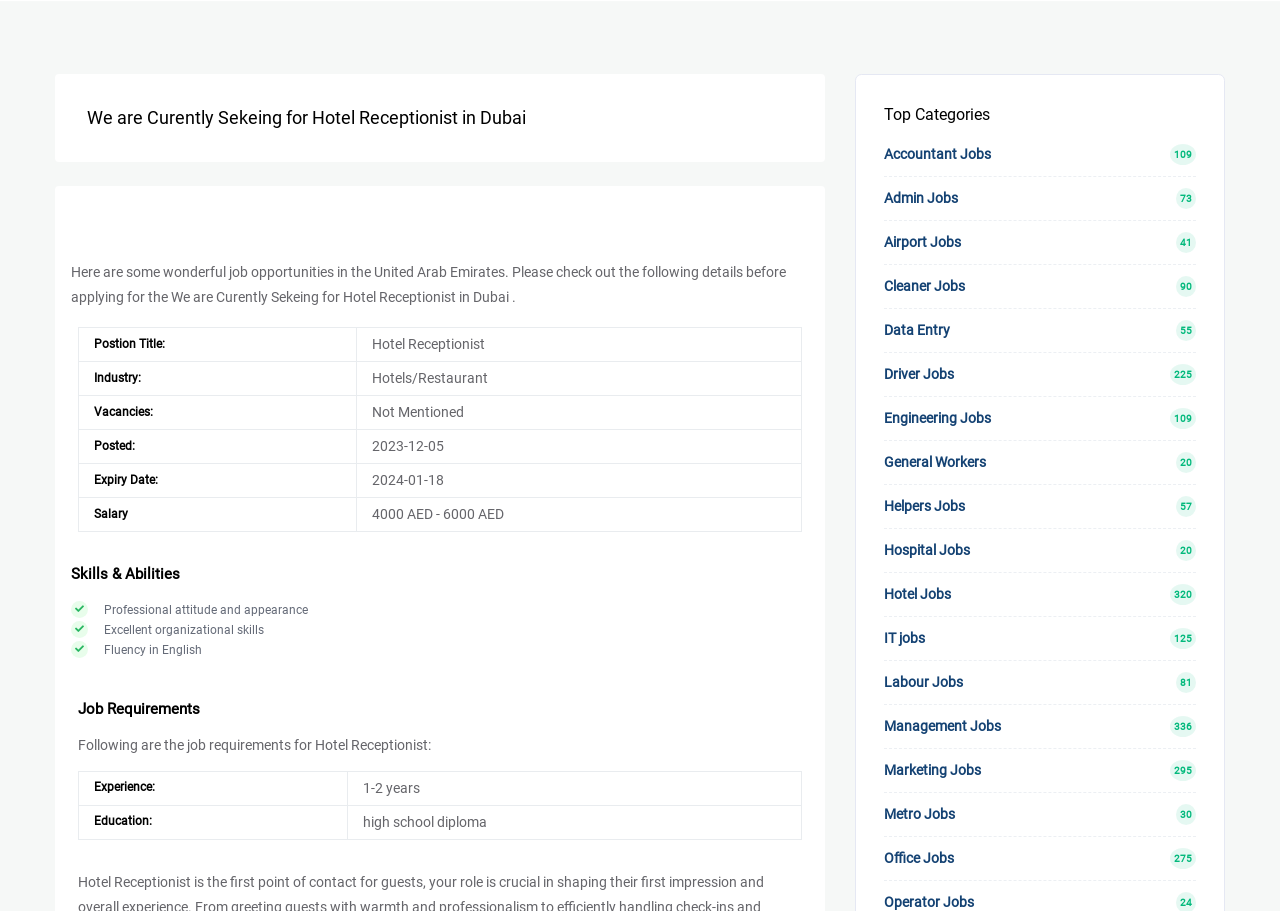Determine the bounding box coordinates of the clickable region to execute the instruction: "Browse the 'Hotel Jobs' category". The coordinates should be four float numbers between 0 and 1, denoted as [left, top, right, bottom].

[0.397, 0.0, 0.483, 0.068]